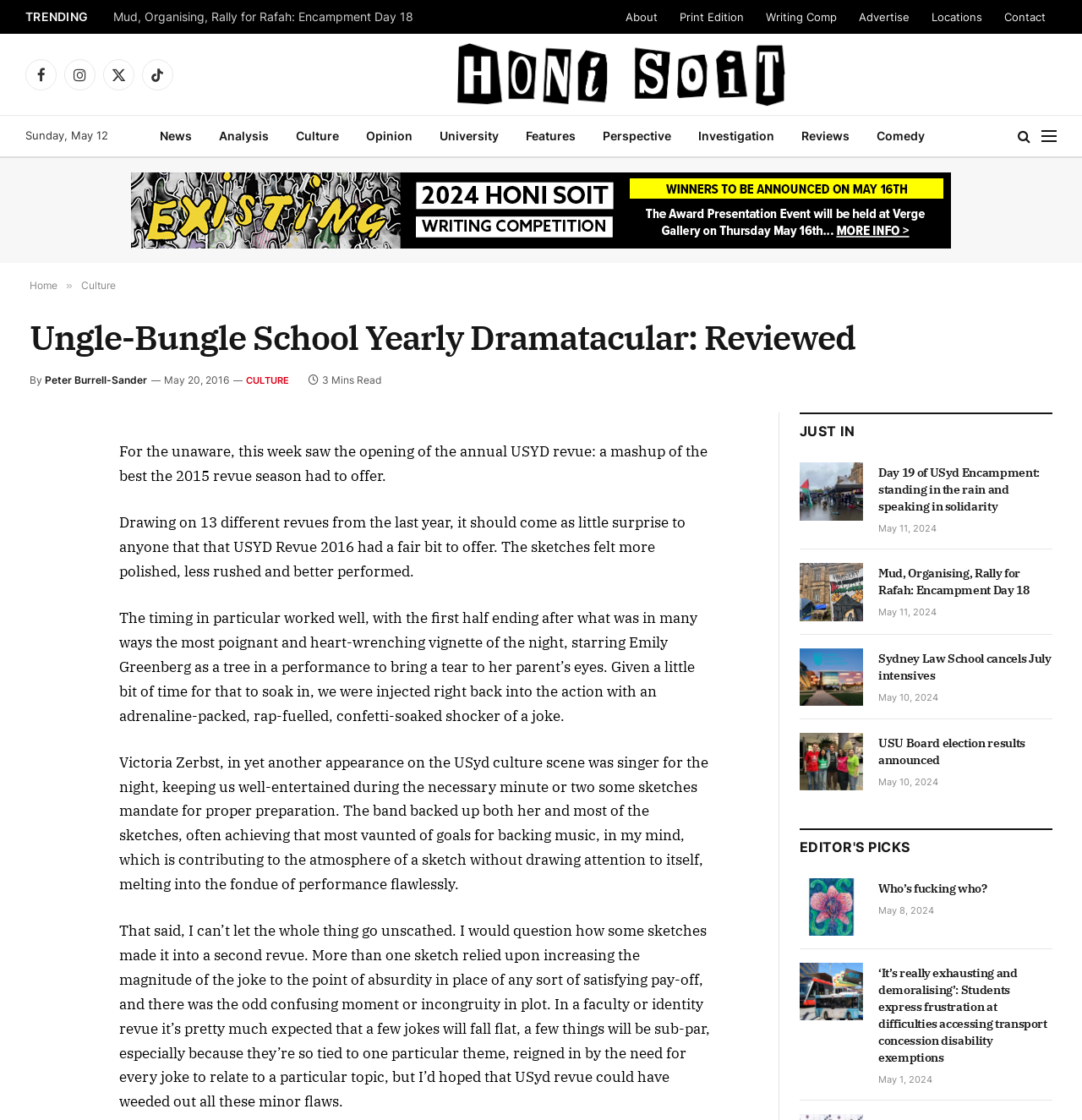Provide an in-depth caption for the contents of the webpage.

This webpage appears to be an online news article or blog post from Honi Soit, a university publication. At the top of the page, there is a navigation menu with links to various sections such as "News", "Analysis", "Culture", and "Opinion". Below this, there is a section featuring trending articles, with links to recent news stories.

The main article on the page is a review of the "Ungle-Bungle School Yearly Dramatacular", a university revue. The article is written by Peter Burrell-Sander and is dated May 20, 2016. The review discusses the highlights and flaws of the revue, including the performances, sketches, and music.

To the right of the main article, there is a sidebar with links to social media platforms, including Facebook, Instagram, Twitter, and TikTok. Below this, there are links to share the article on various platforms.

At the bottom of the page, there is a section titled "JUST IN" featuring recent news articles, including stories about the USyd Encampment, Sydney Law School, and the USU Board election results. Each article has a heading, a brief summary, and a link to read more.

Overall, the webpage has a clean and organized layout, with clear headings and concise summaries of the articles. The main article is well-written and provides a detailed review of the university revue.